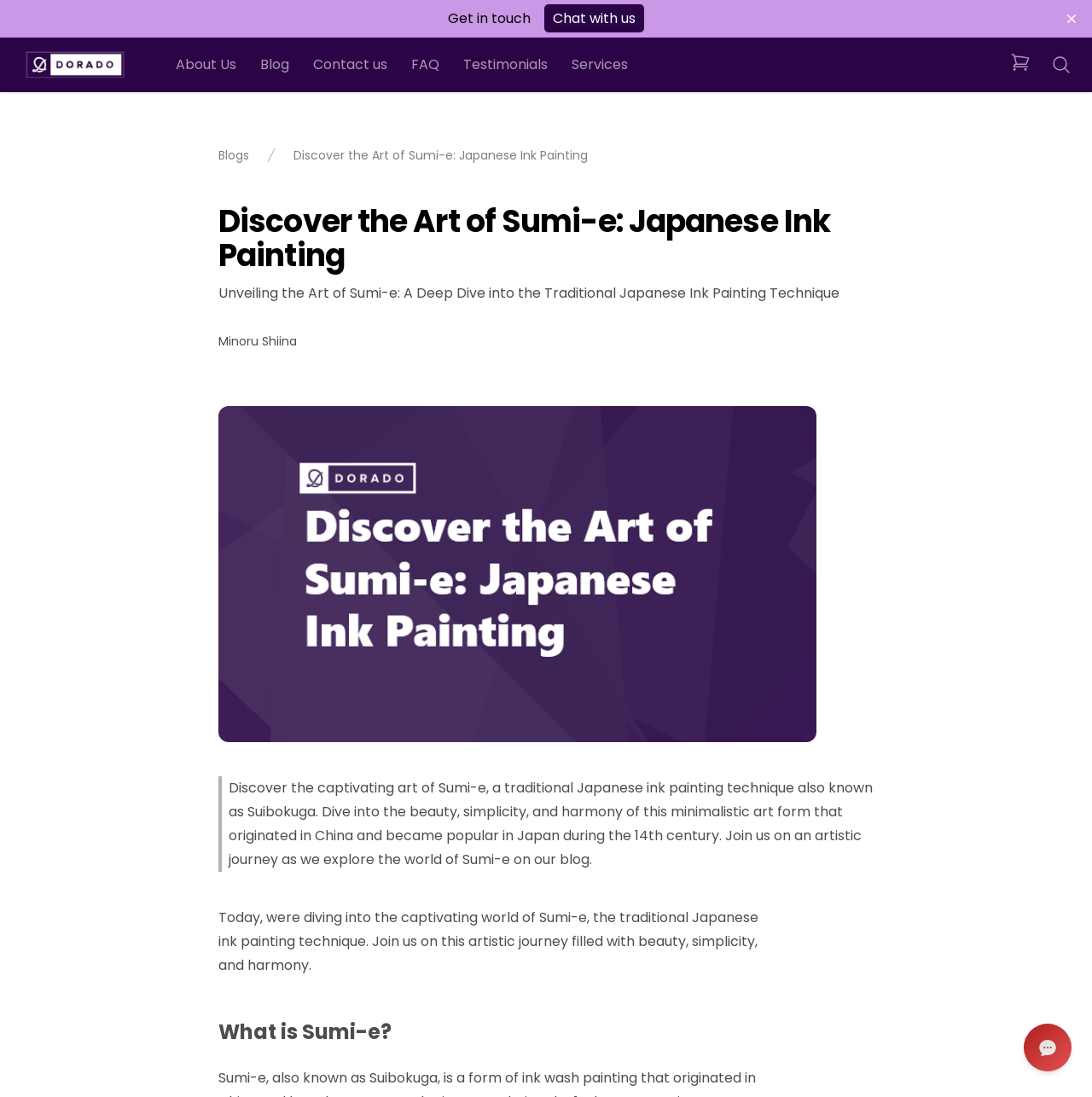What is the main topic of this webpage?
Refer to the image and provide a one-word or short phrase answer.

Sumi-e